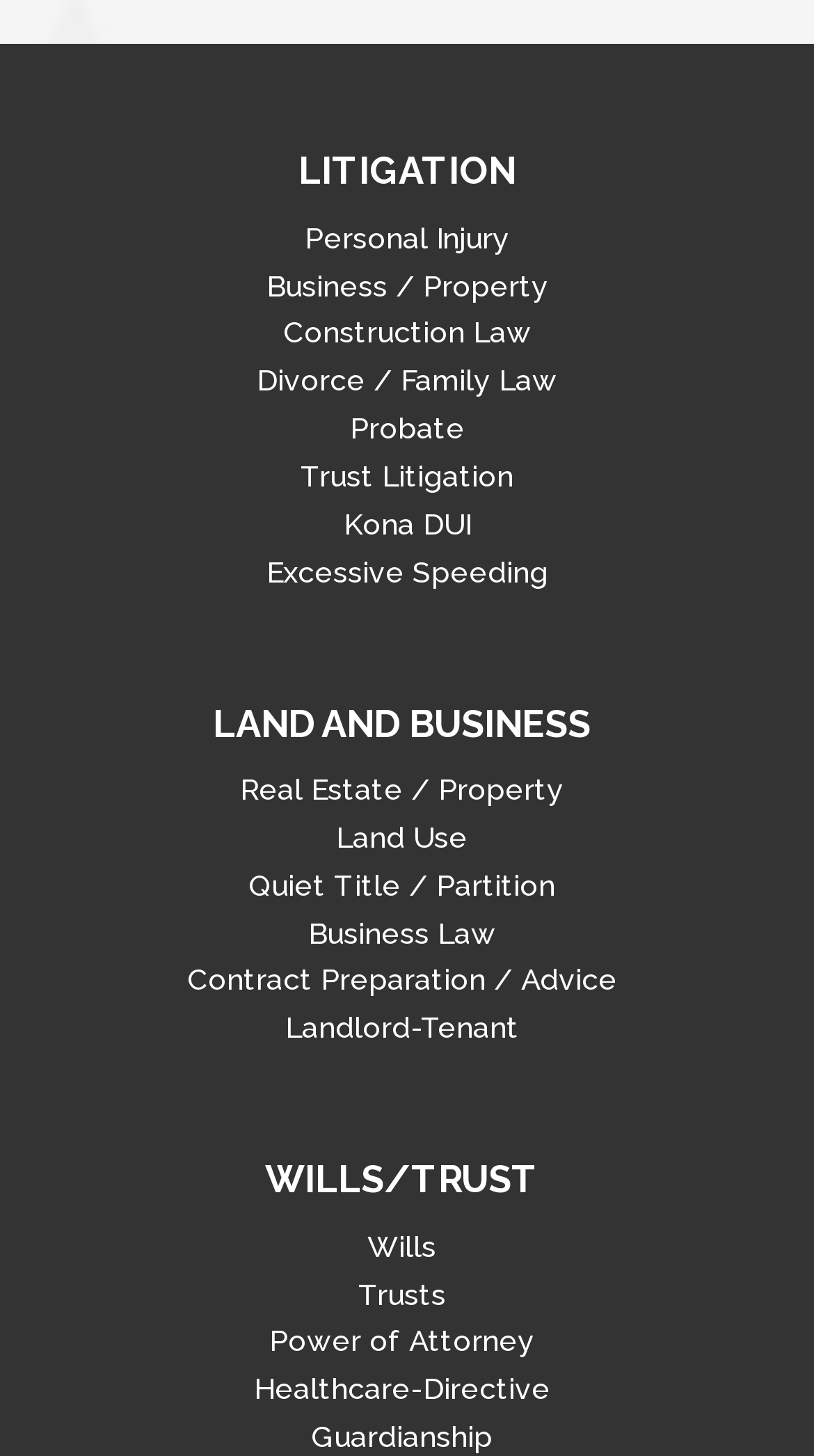What is the second type of law service listed under Land and Business?
Using the screenshot, give a one-word or short phrase answer.

Land Use